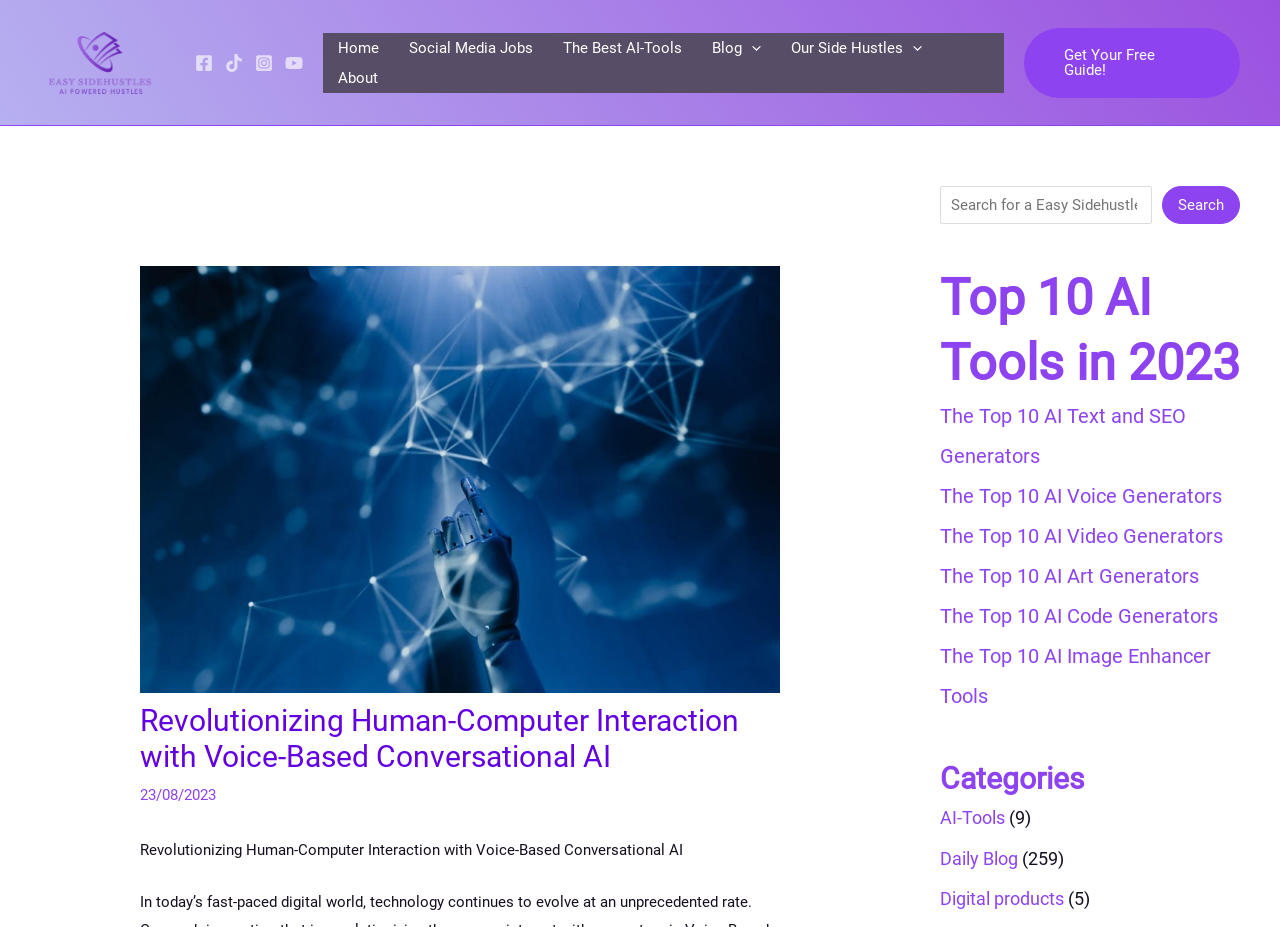Ascertain the bounding box coordinates for the UI element detailed here: "parent_node: Blog aria-label="Menu Toggle"". The coordinates should be provided as [left, top, right, bottom] with each value being a float between 0 and 1.

[0.58, 0.035, 0.595, 0.068]